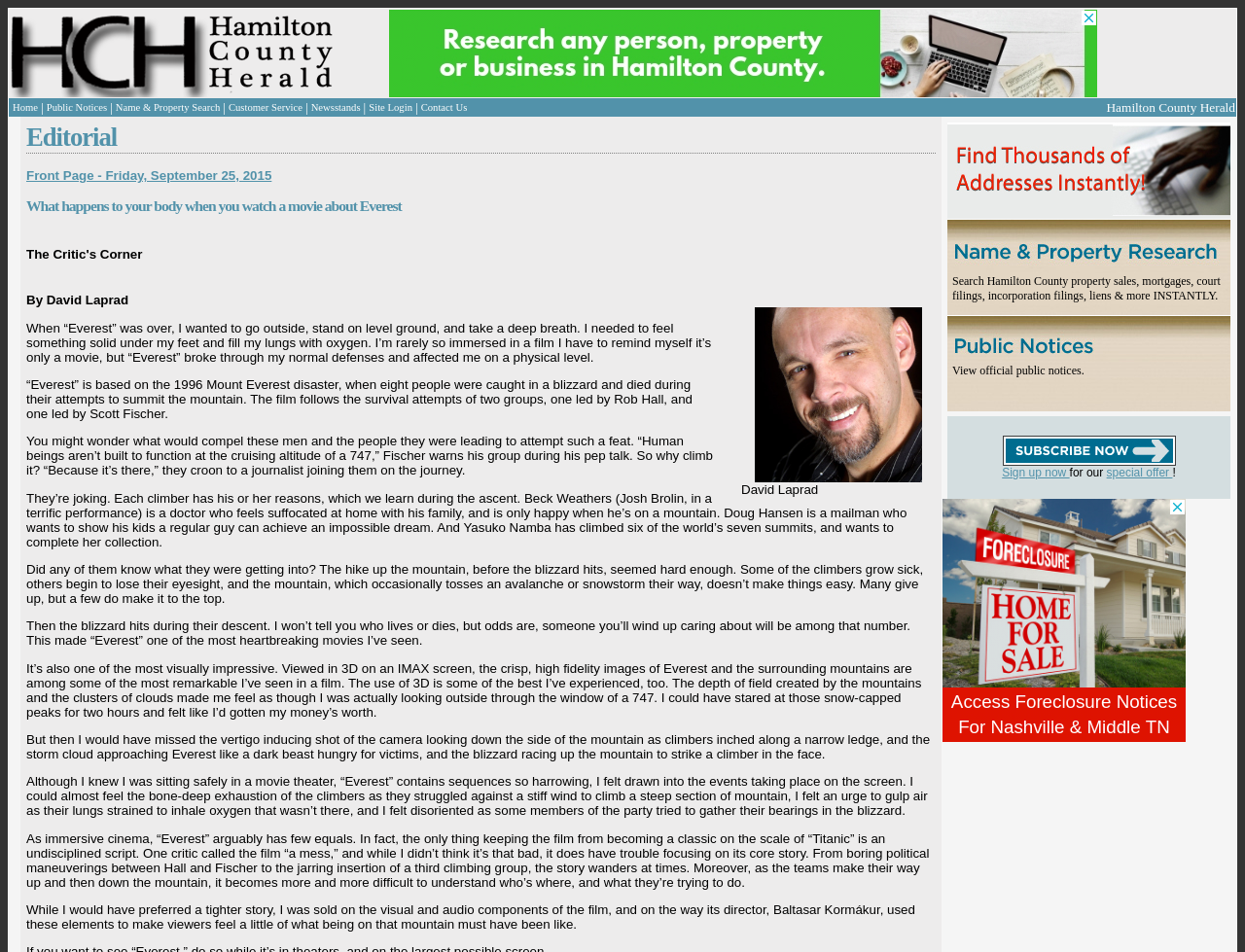What is the offer for subscribers?
Please provide a single word or phrase answer based on the image.

Special offer